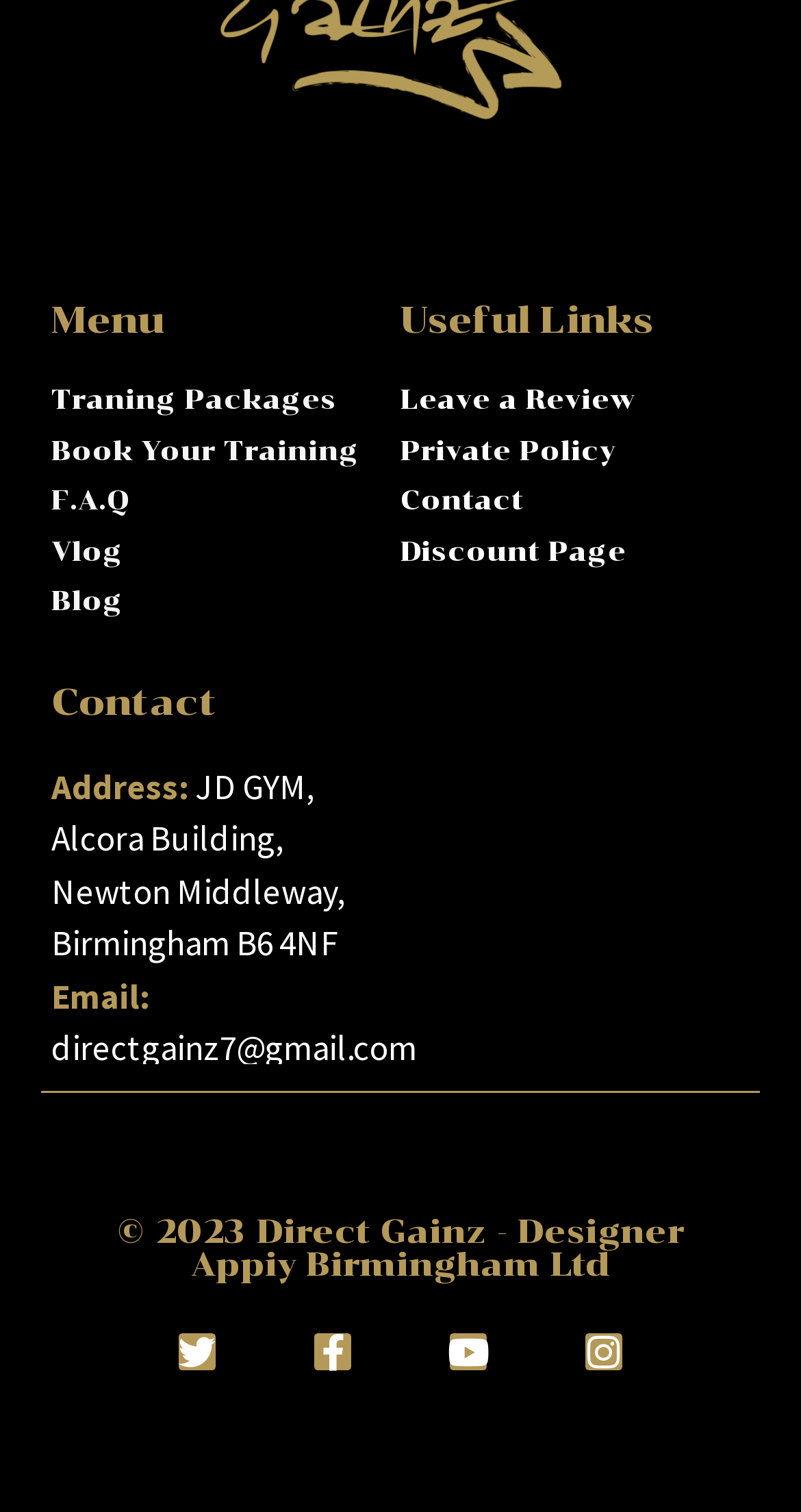From the given element description: "Leave a Review", find the bounding box for the UI element. Provide the coordinates as four float numbers between 0 and 1, in the order [left, top, right, bottom].

[0.5, 0.252, 0.936, 0.278]